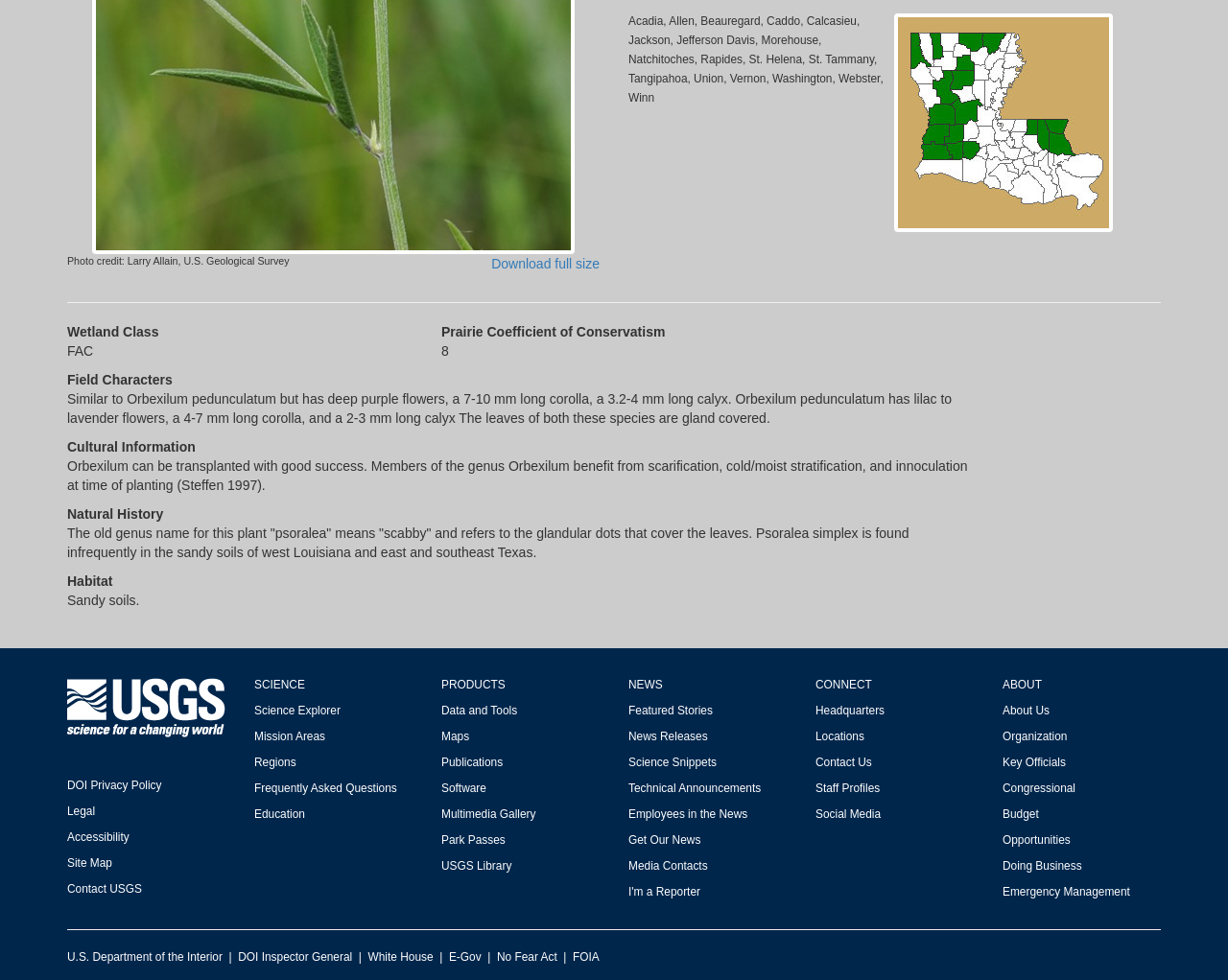Locate the bounding box of the user interface element based on this description: "DOI Inspector General".

[0.194, 0.97, 0.287, 0.984]